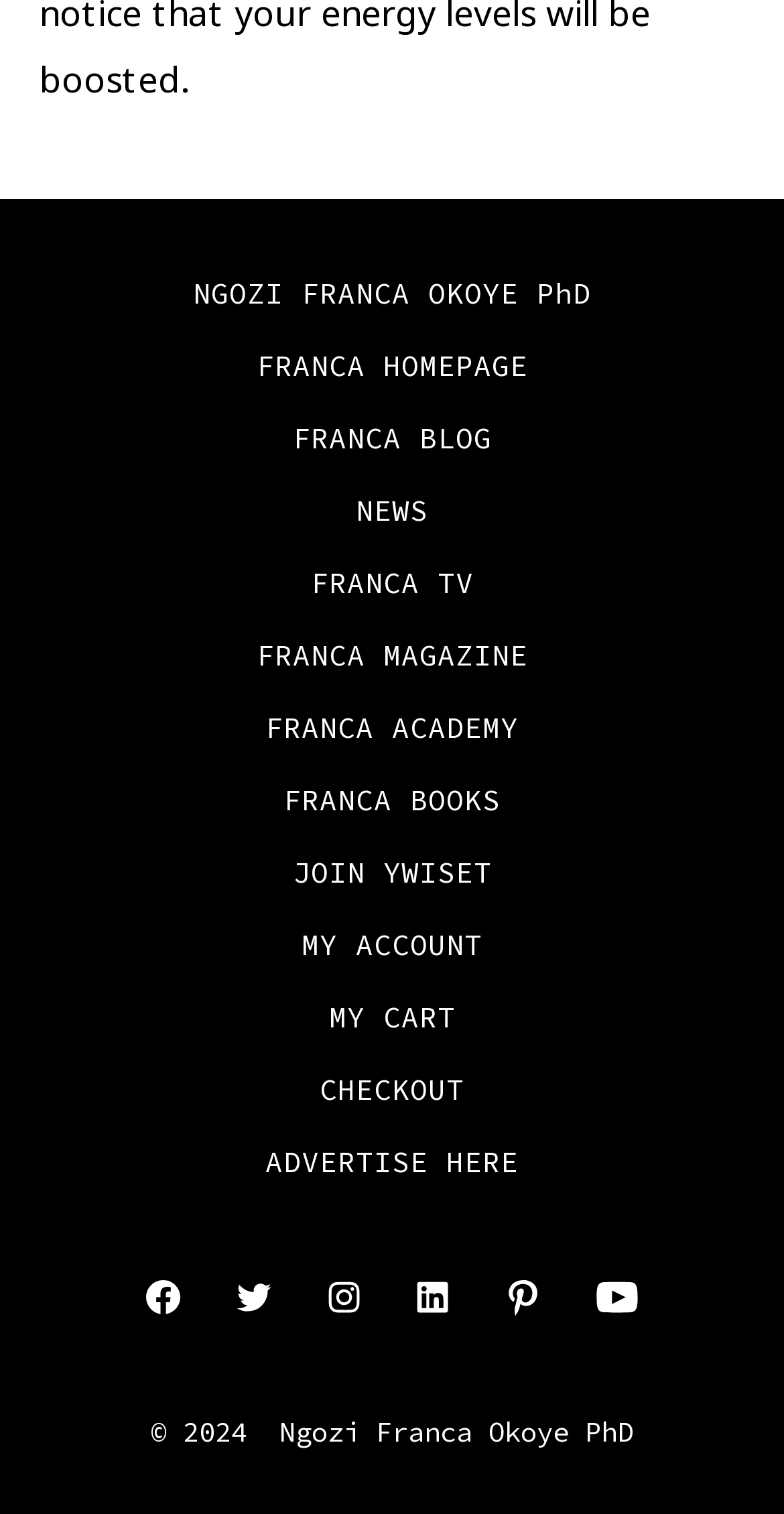Indicate the bounding box coordinates of the element that needs to be clicked to satisfy the following instruction: "open Facebook in a new tab". The coordinates should be four float numbers between 0 and 1, i.e., [left, top, right, bottom].

[0.163, 0.834, 0.251, 0.879]